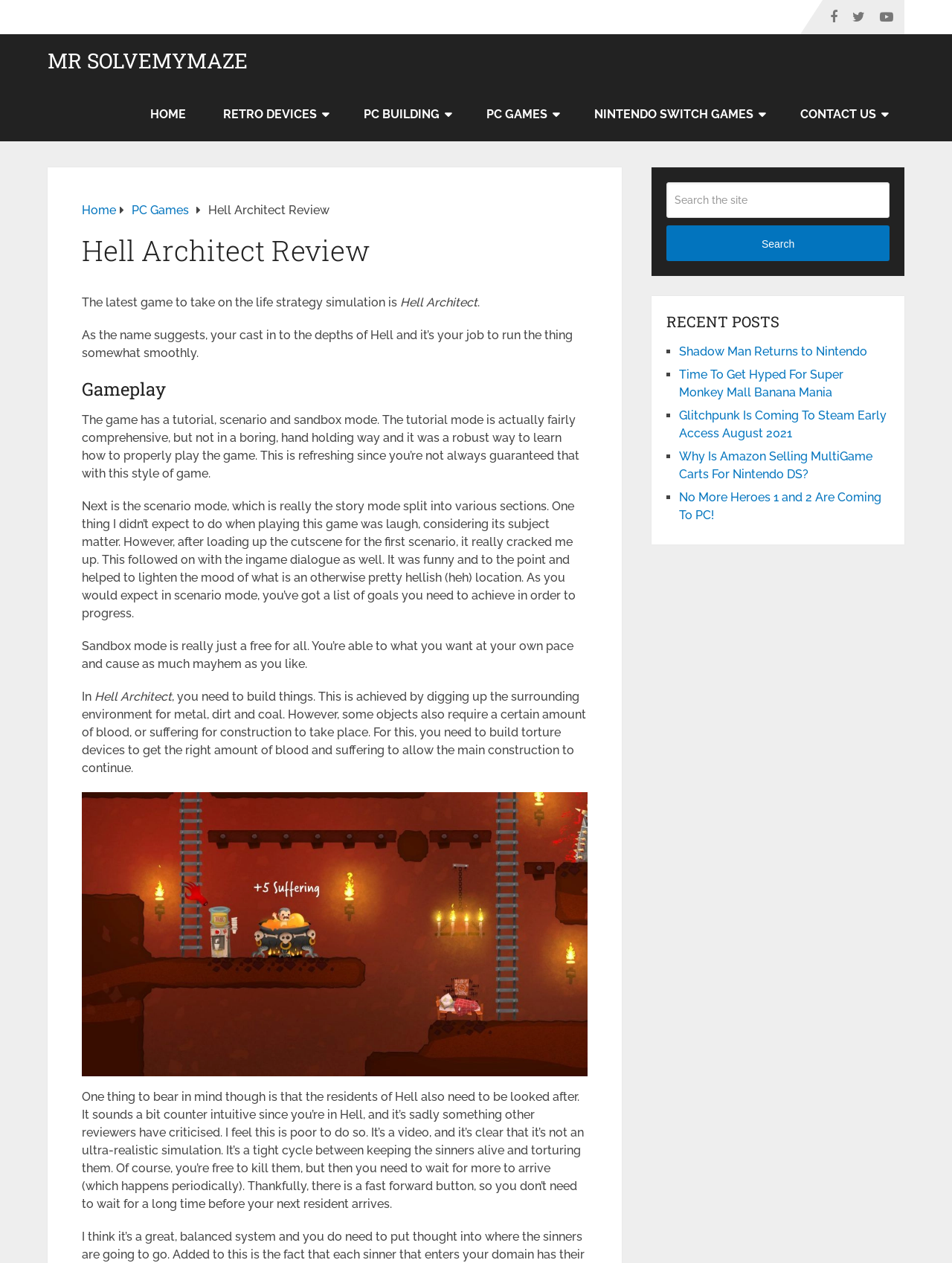Please provide a one-word or phrase answer to the question: 
What is the name of the website?

Mr SolveMyMaze